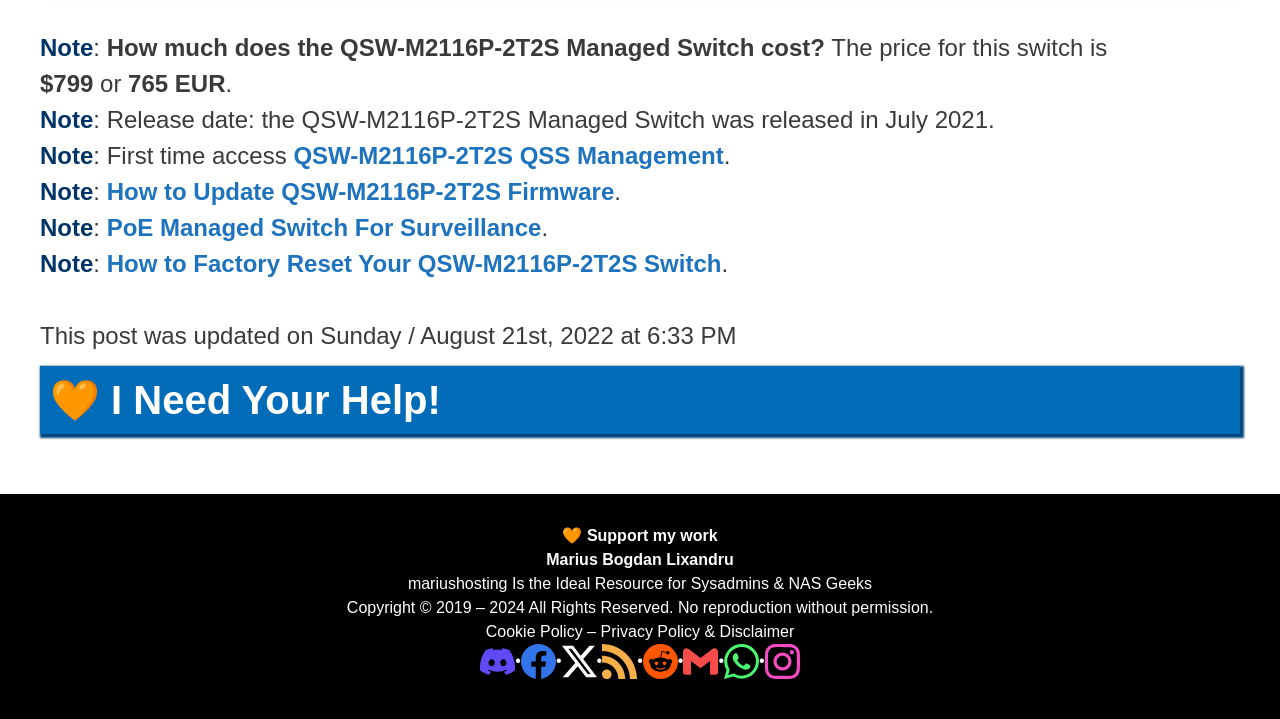Locate the bounding box coordinates of the area to click to fulfill this instruction: "Click on 'Support my work'". The bounding box should be presented as four float numbers between 0 and 1, in the order [left, top, right, bottom].

[0.455, 0.733, 0.561, 0.757]